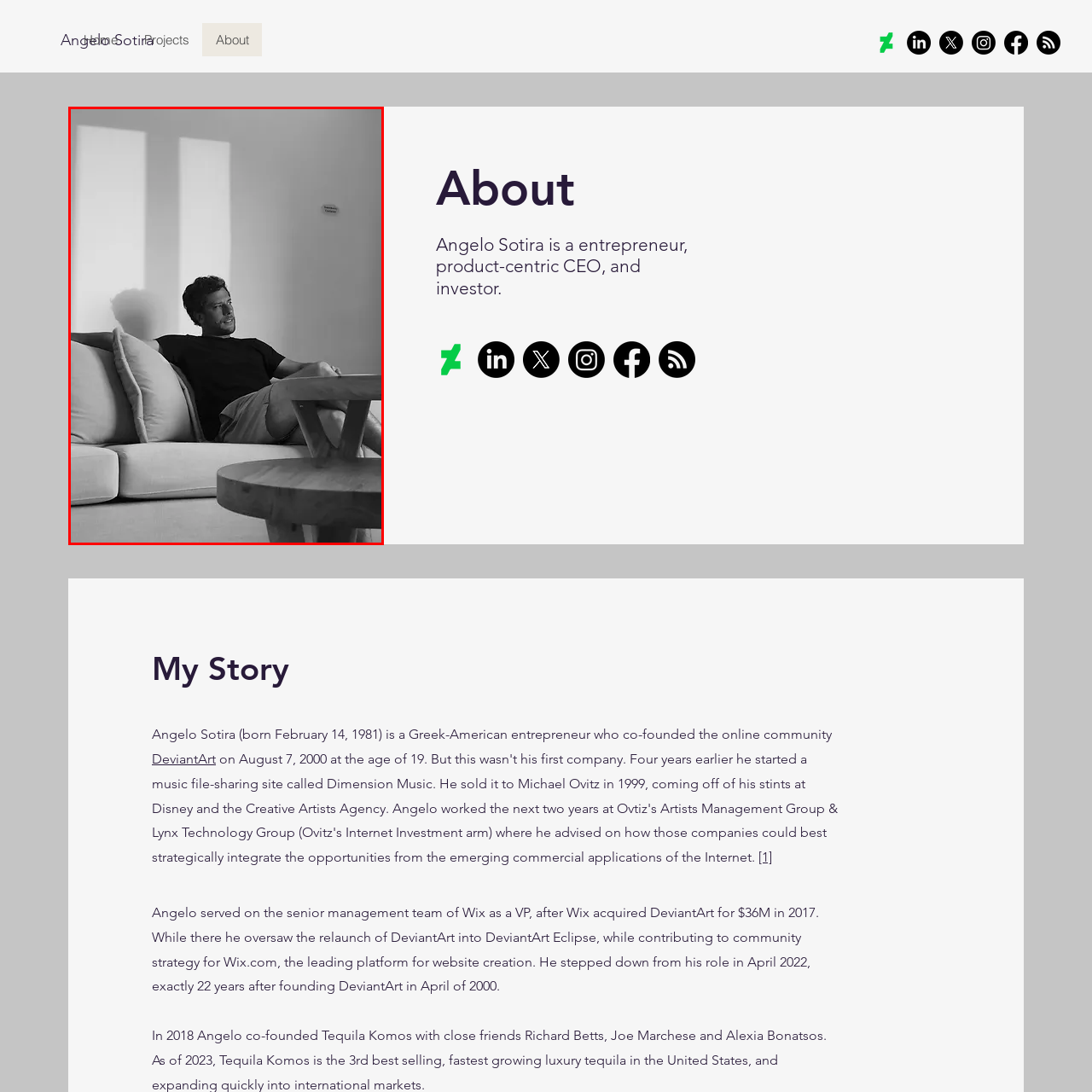What is the mood evoked by the man's expression?
Review the image highlighted by the red bounding box and respond with a brief answer in one word or phrase.

Contemplative